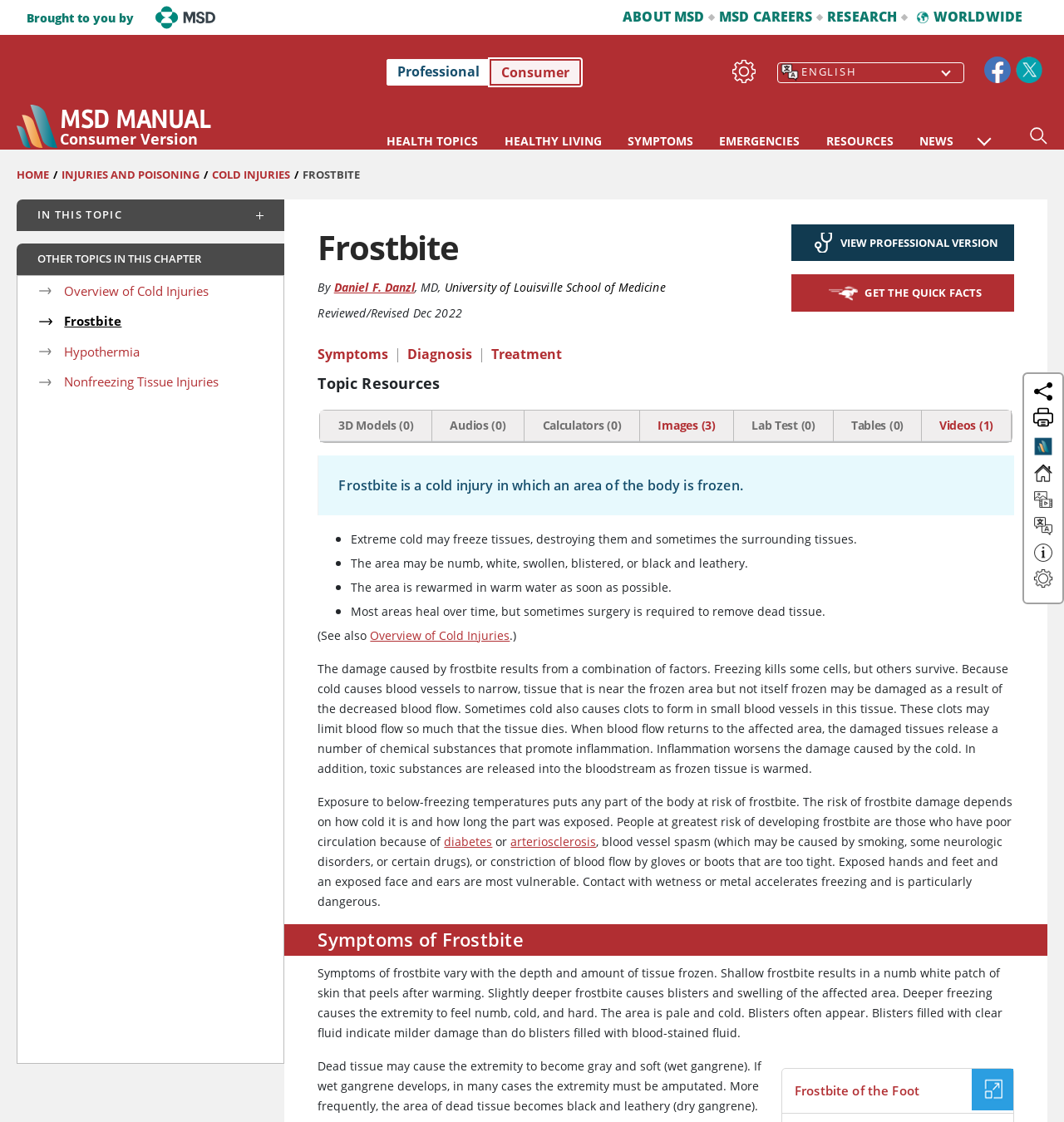What is the role of Daniel F. Danzl?
Refer to the image and give a detailed answer to the query.

Daniel F. Danzl is the author of the medical information on Frostbite, as indicated by the 'By' label and the mention of his affiliation with the University of Louisville School of Medicine.